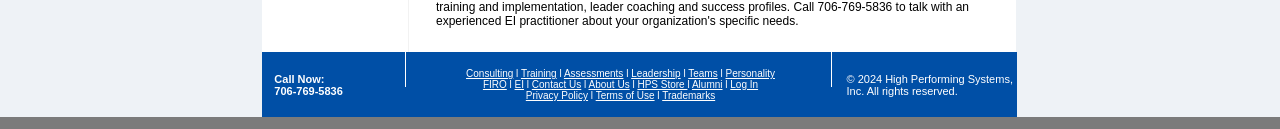What is the copyright year?
Based on the visual details in the image, please answer the question thoroughly.

The copyright year is located in the last table row, in the second table cell, which contains the text '© 2024 High Performing Systems, Inc. All rights reserved'.